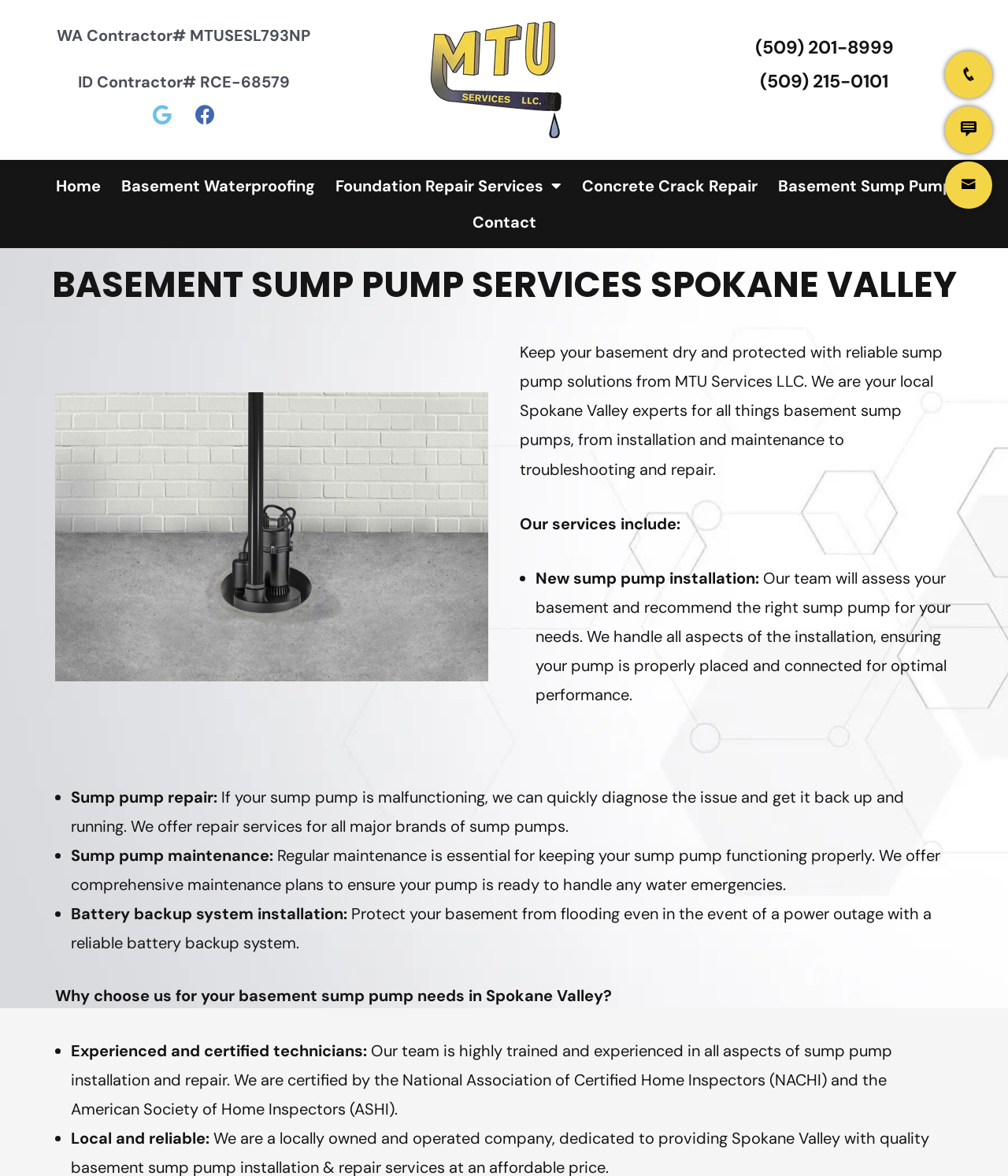Can you identify and provide the main heading of the webpage?

BASEMENT SUMP PUMP SERVICES SPOKANE VALLEY